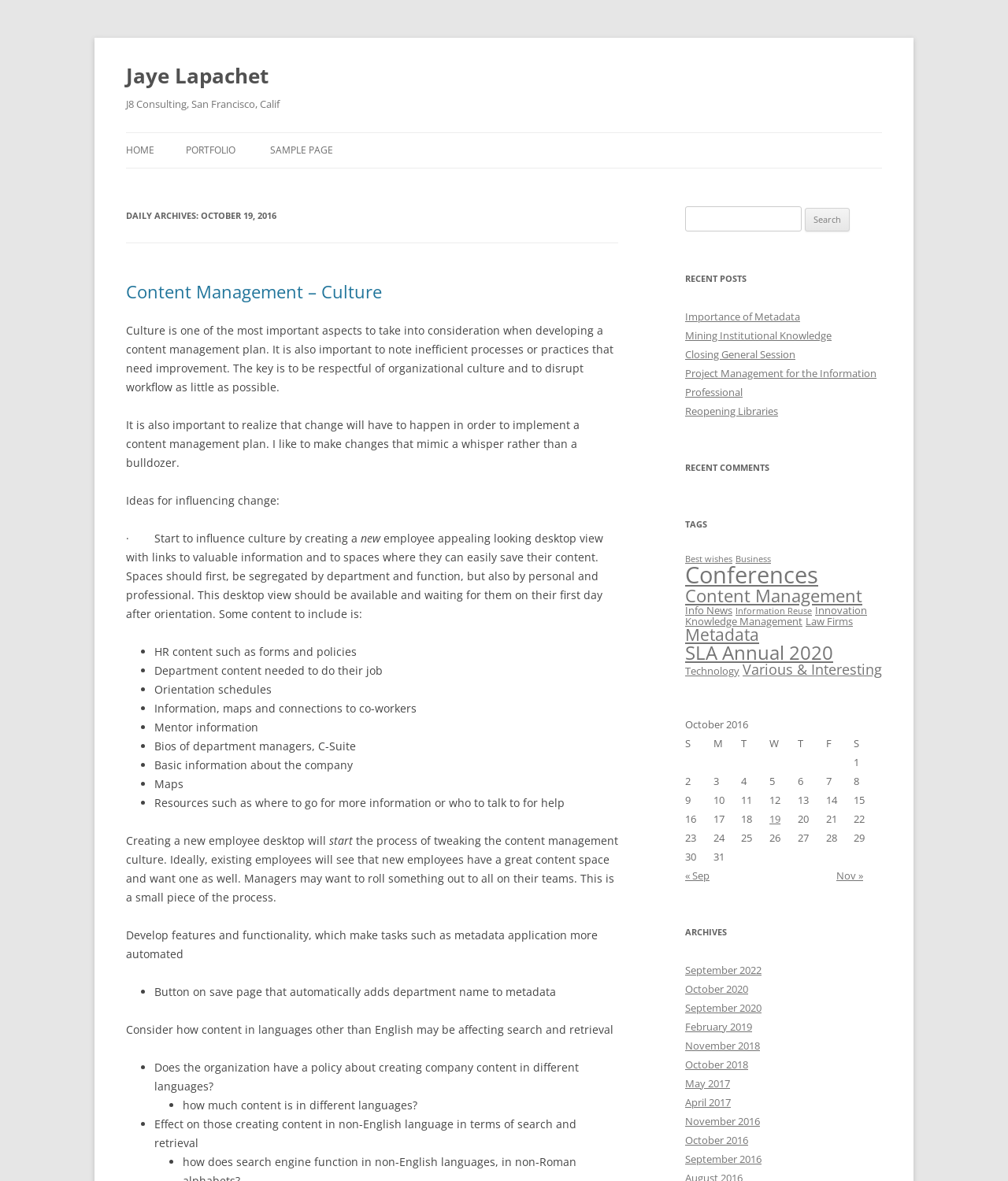Determine the bounding box coordinates of the clickable element to achieve the following action: 'Click on the 'HOME' link'. Provide the coordinates as four float values between 0 and 1, formatted as [left, top, right, bottom].

[0.125, 0.113, 0.153, 0.142]